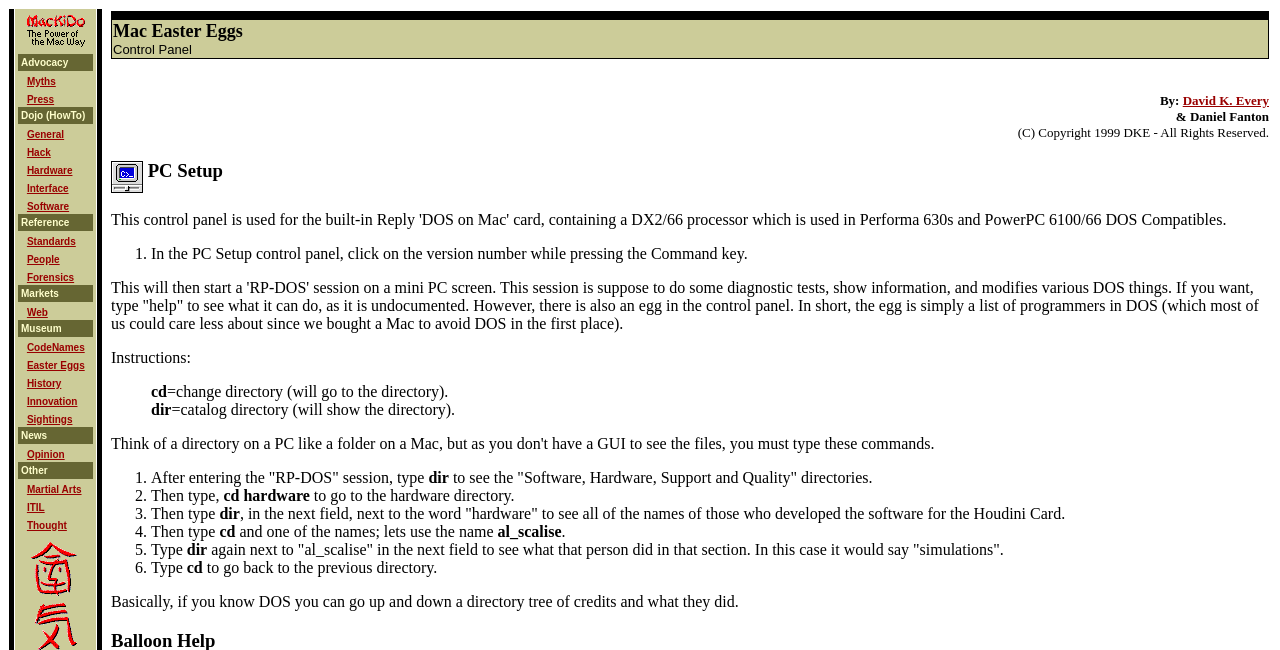What is the relationship between David K. Every and Daniel Fanton?
Respond with a short answer, either a single word or a phrase, based on the image.

Collaborators